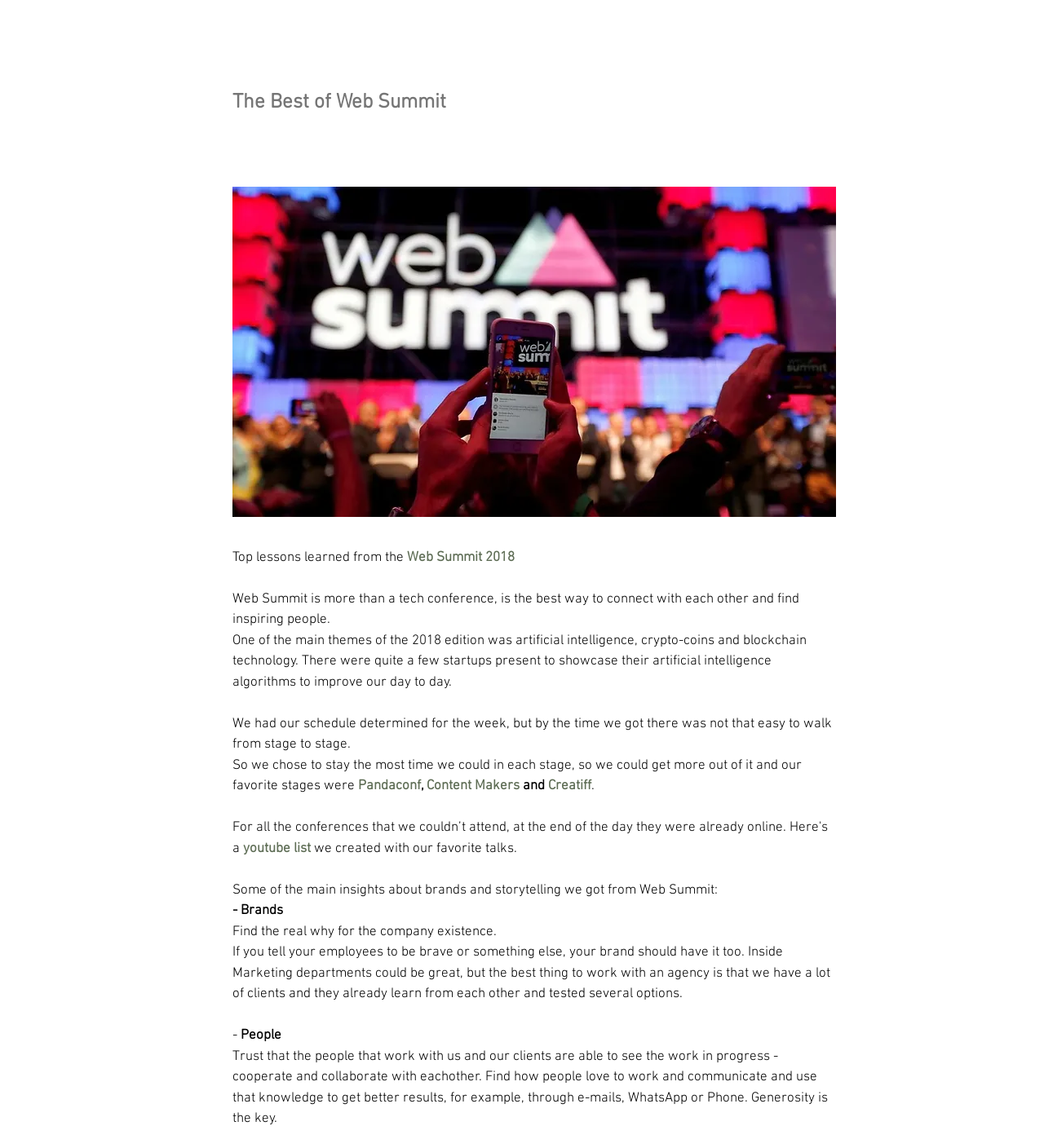What is the purpose of attending Web Summit?
Give a thorough and detailed response to the question.

The purpose of attending Web Summit can be understood from the text 'Web Summit is more than a tech conference, is the best way to connect with each other and find inspiring people.' which implies that the conference provides an opportunity to network and connect with like-minded individuals.